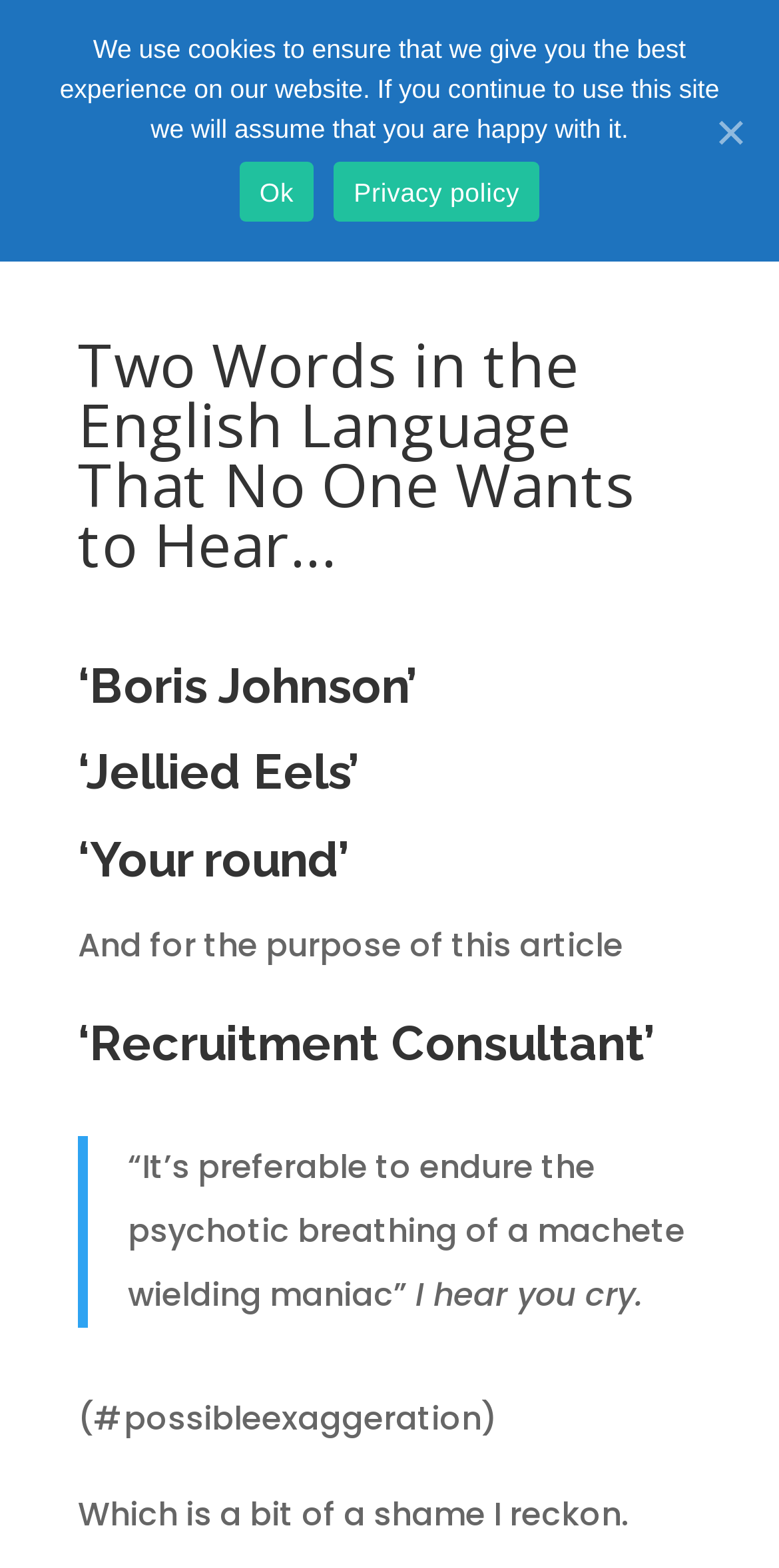What is the email address on the webpage?
Based on the image, provide your answer in one word or phrase.

Lee@williamgeorgesearch.co.uk